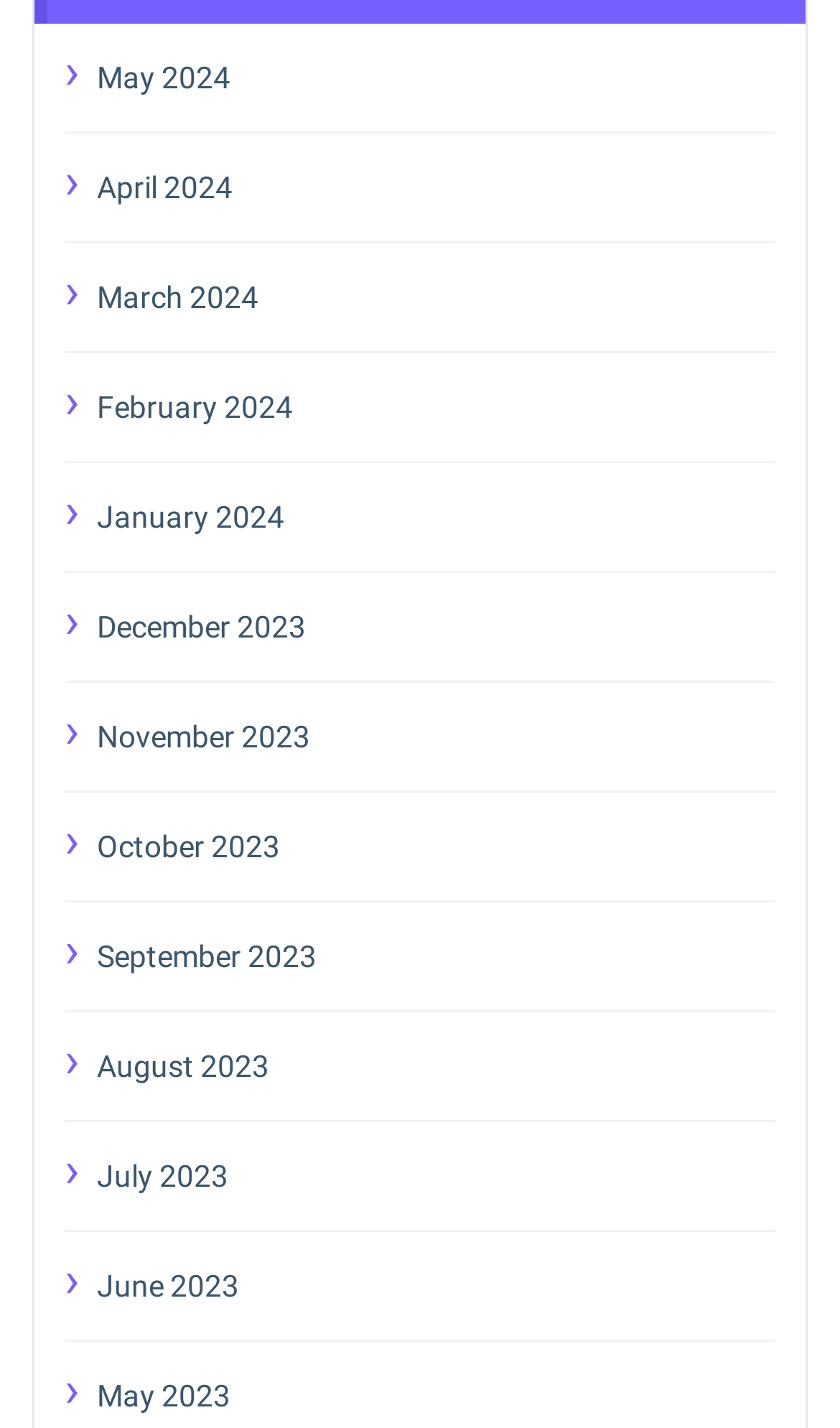Use a single word or phrase to answer the following:
What are the links on the left side of the webpage?

Month names